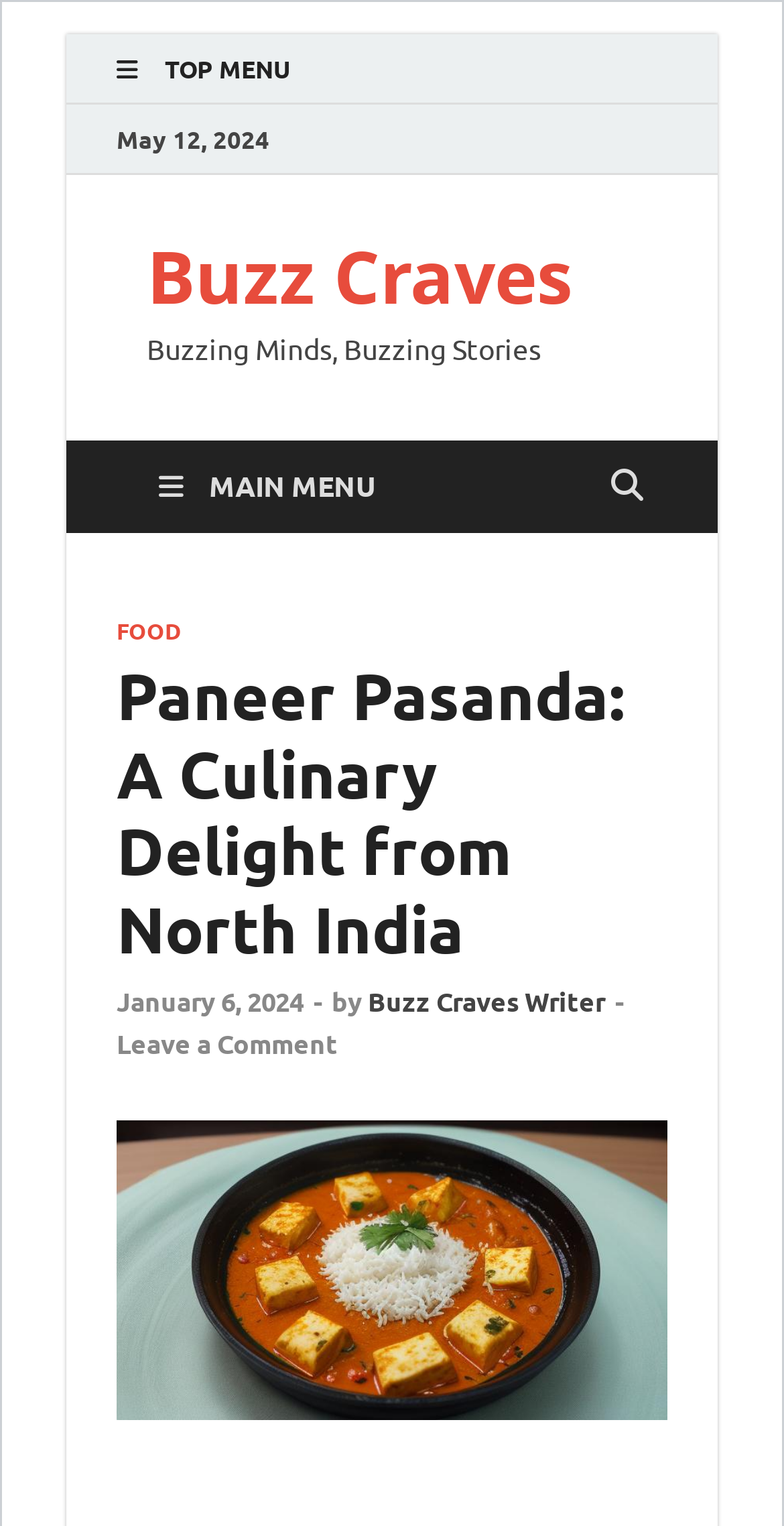Can you extract the primary headline text from the webpage?

Paneer Pasanda: A Culinary Delight from North India